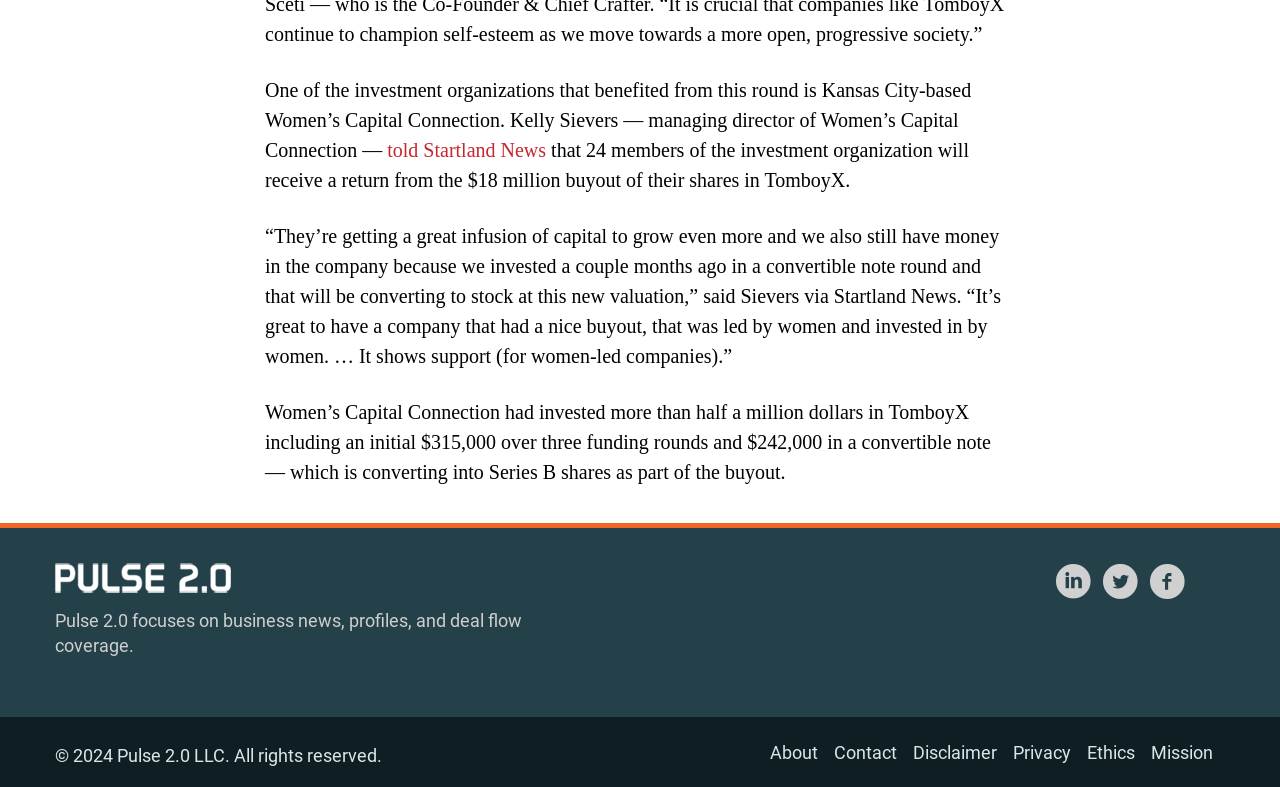Determine the coordinates of the bounding box for the clickable area needed to execute this instruction: "Contact Pulse 2.0".

[0.652, 0.942, 0.701, 0.969]